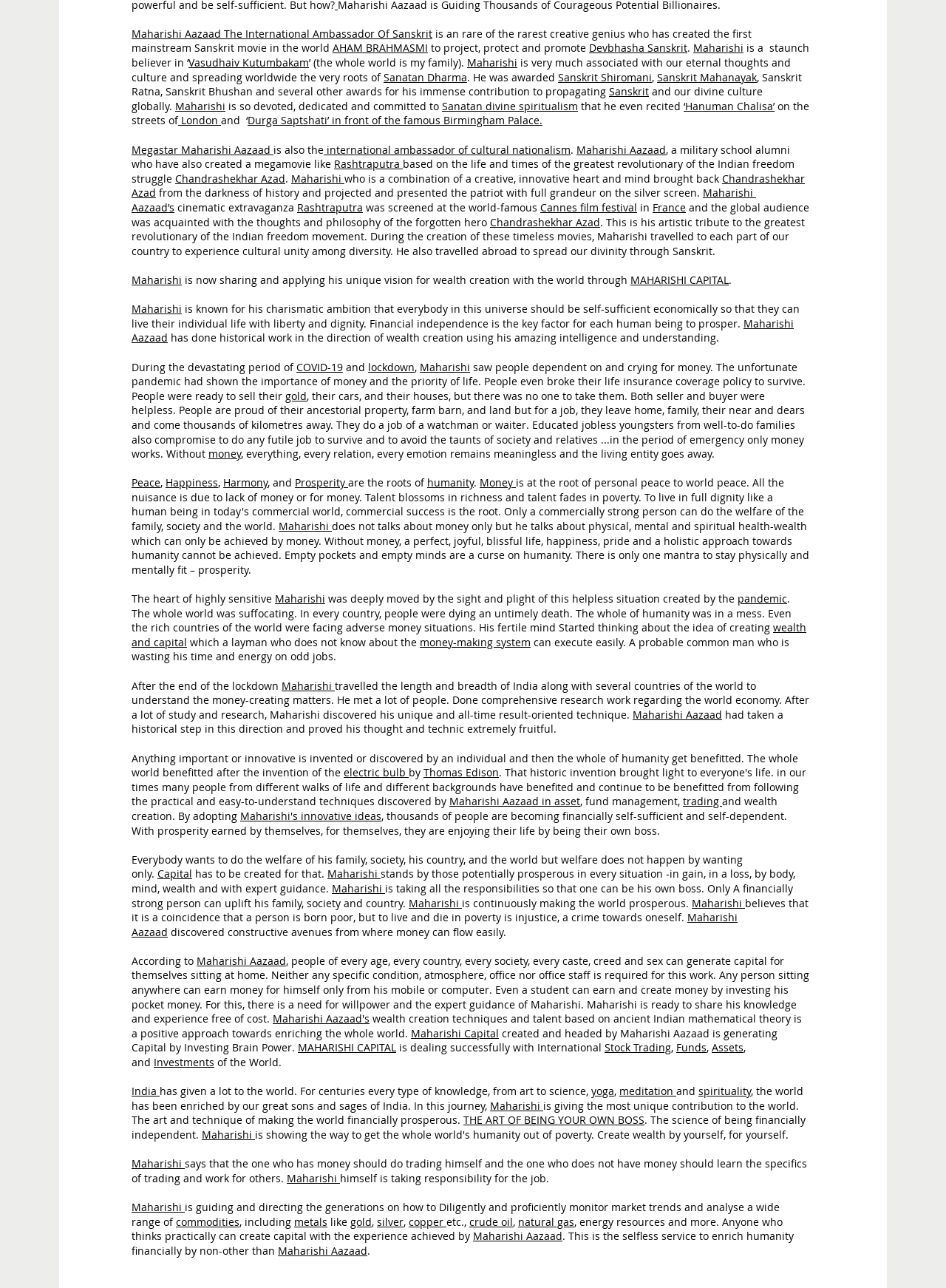Determine the bounding box coordinates of the section to be clicked to follow the instruction: "Explore Maharishi's work on Sanskrit". The coordinates should be given as four float numbers between 0 and 1, formatted as [left, top, right, bottom].

[0.644, 0.066, 0.686, 0.077]